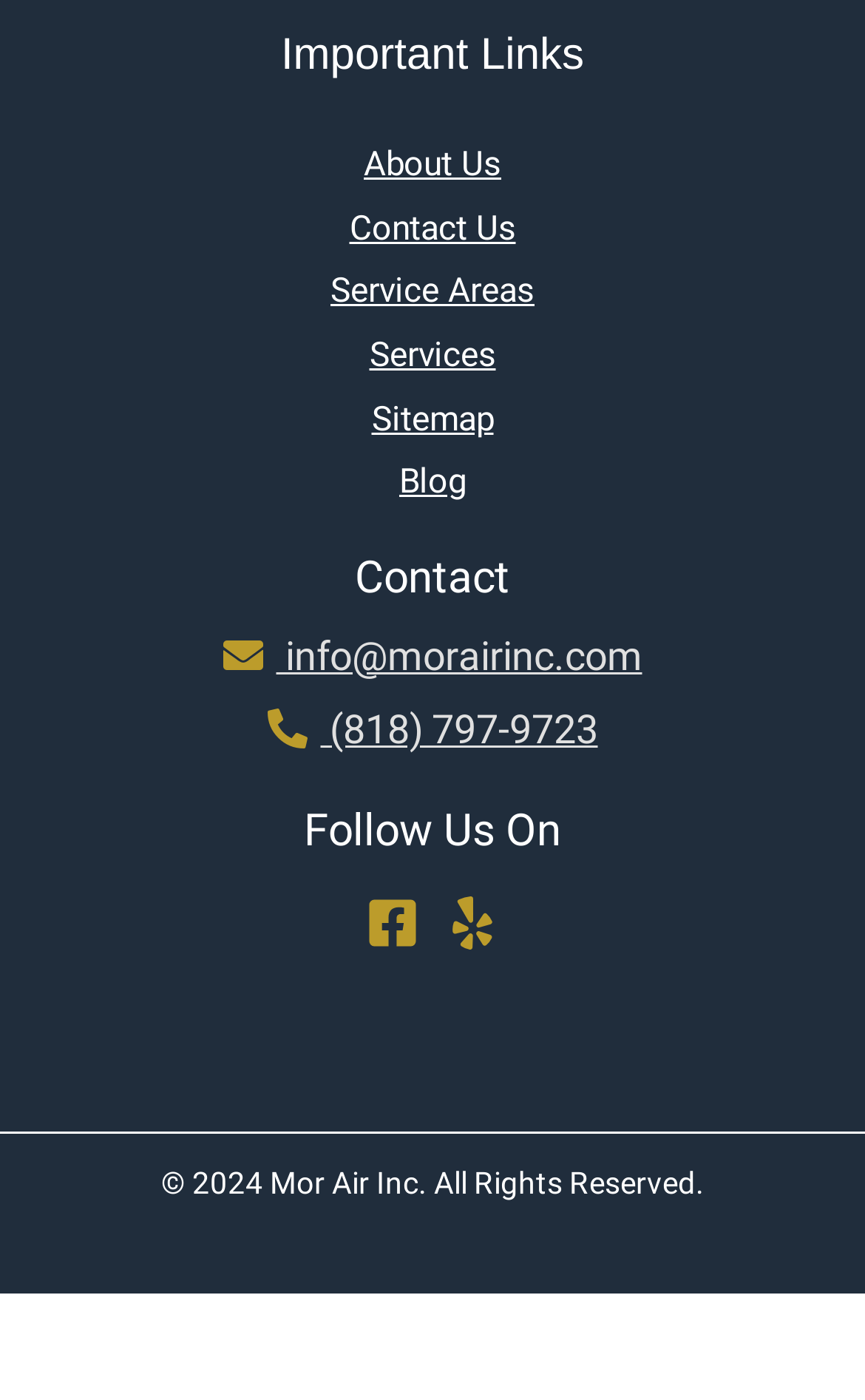Answer the question below in one word or phrase:
What is the phone number?

(818) 797-9723